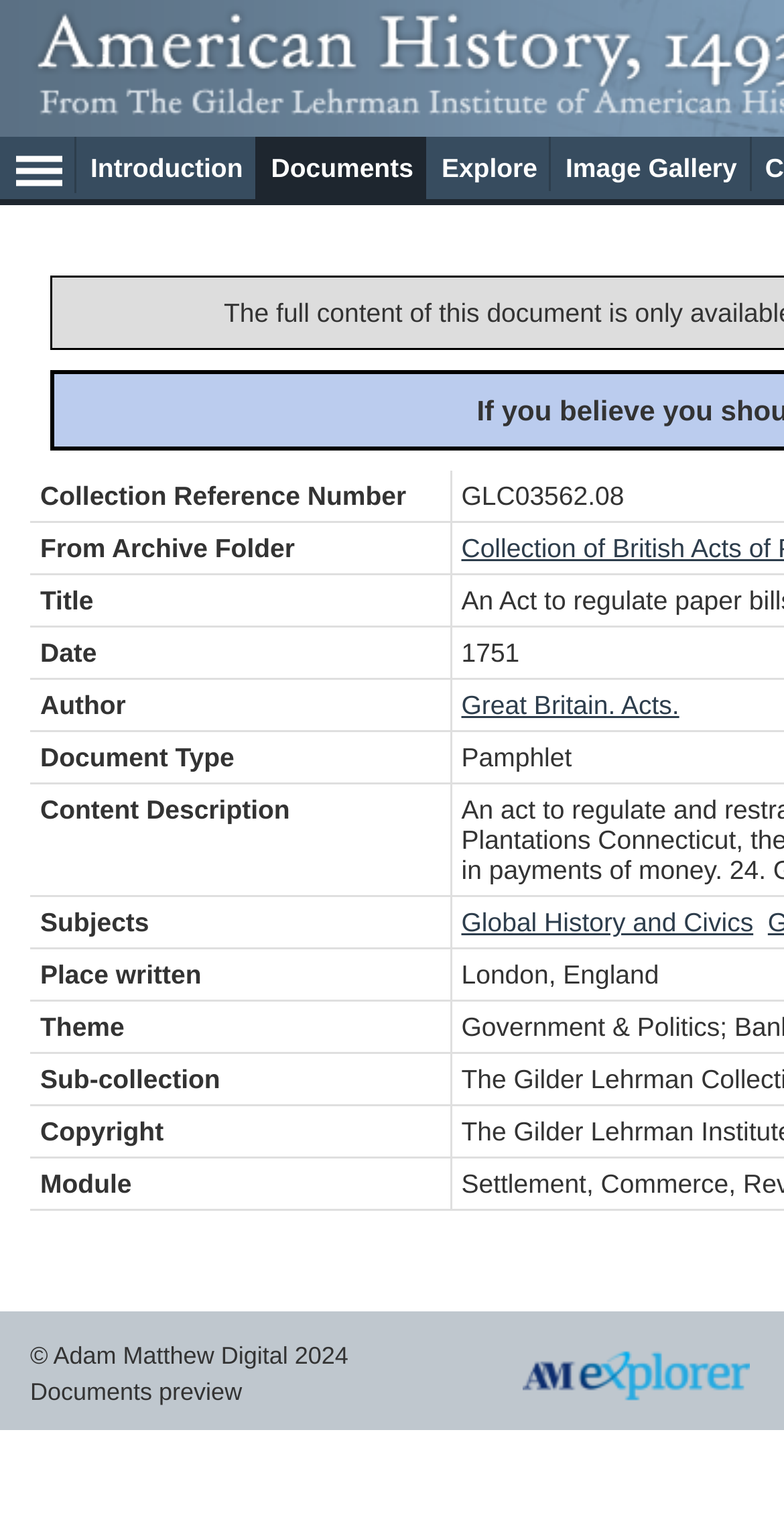Locate the bounding box coordinates of the area to click to fulfill this instruction: "View document details". The bounding box should be presented as four float numbers between 0 and 1, in the order [left, top, right, bottom].

[0.038, 0.306, 0.574, 0.339]